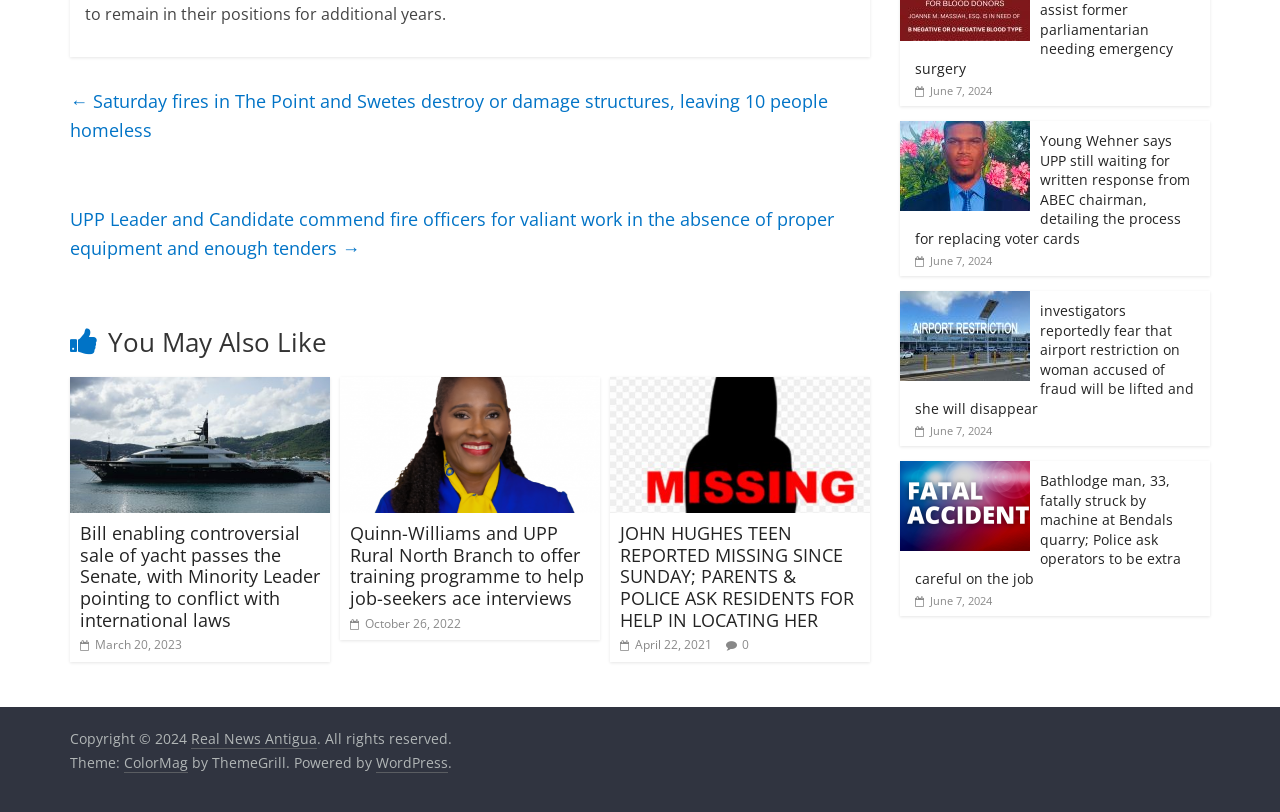Identify the bounding box coordinates of the clickable region necessary to fulfill the following instruction: "View article about Bill enabling controversial sale of yacht". The bounding box coordinates should be four float numbers between 0 and 1, i.e., [left, top, right, bottom].

[0.055, 0.465, 0.258, 0.492]